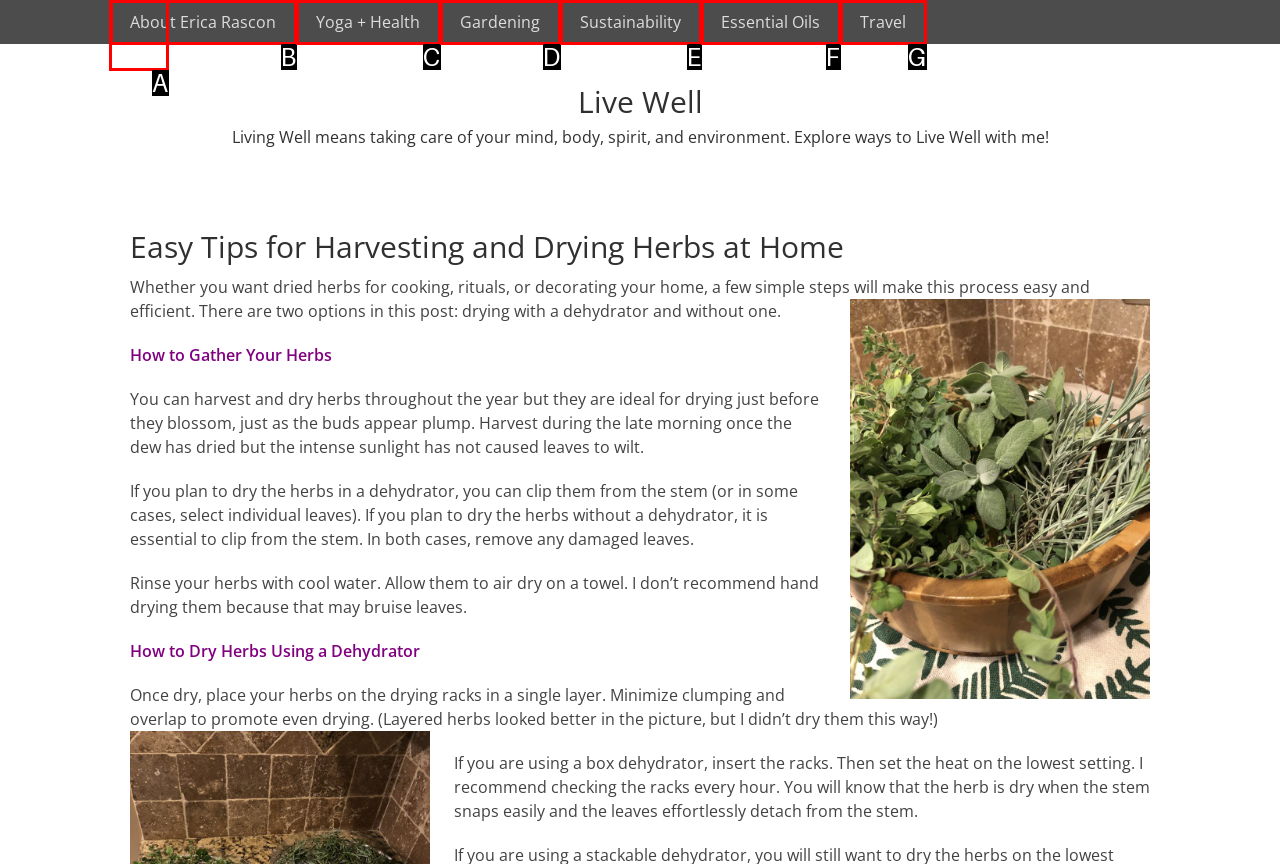Identify the UI element that best fits the description: Travel
Respond with the letter representing the correct option.

G